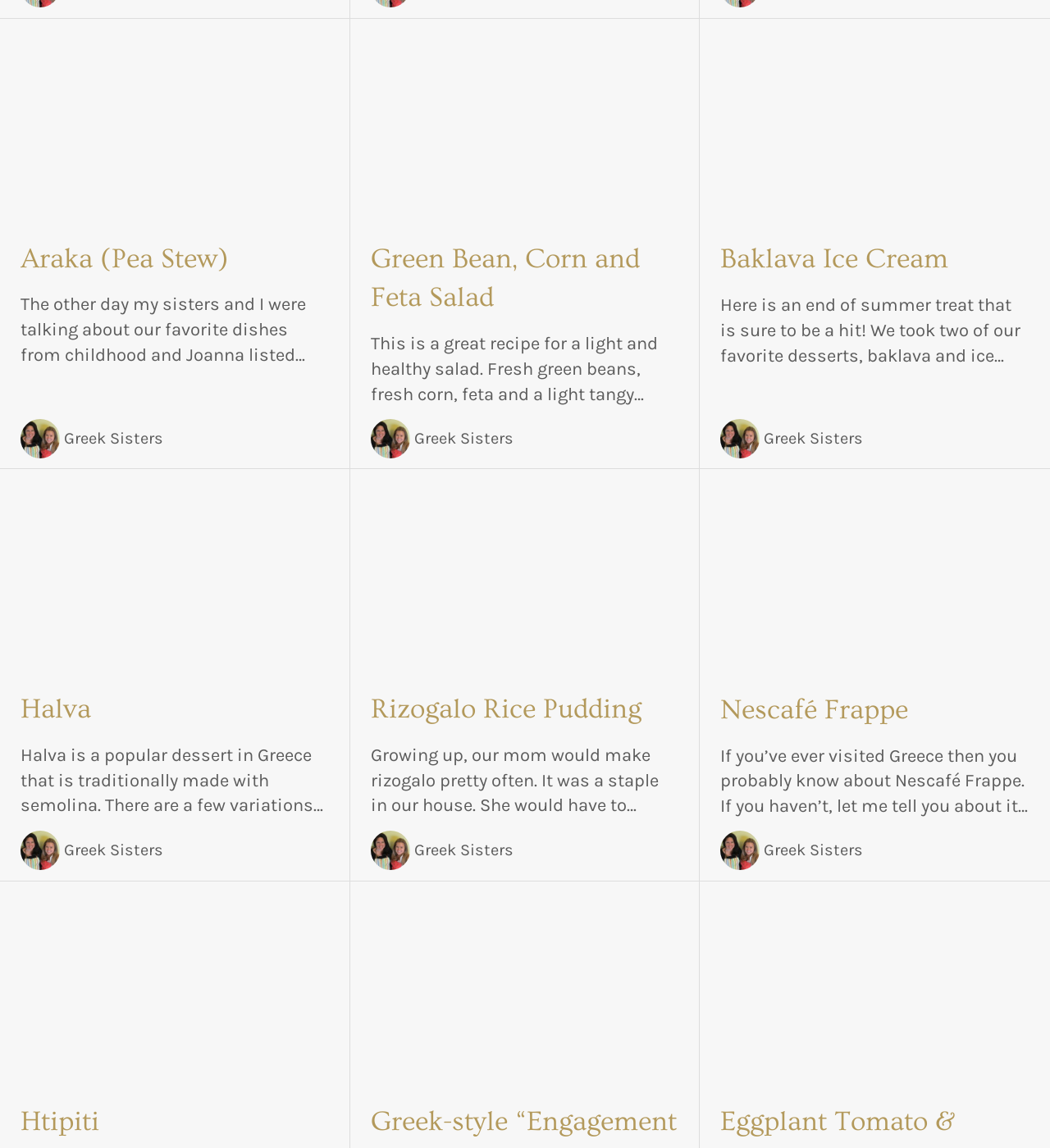Determine the bounding box coordinates for the area that should be clicked to carry out the following instruction: "View the article about Green Bean, Corn and Feta Salad".

[0.353, 0.034, 0.646, 0.198]